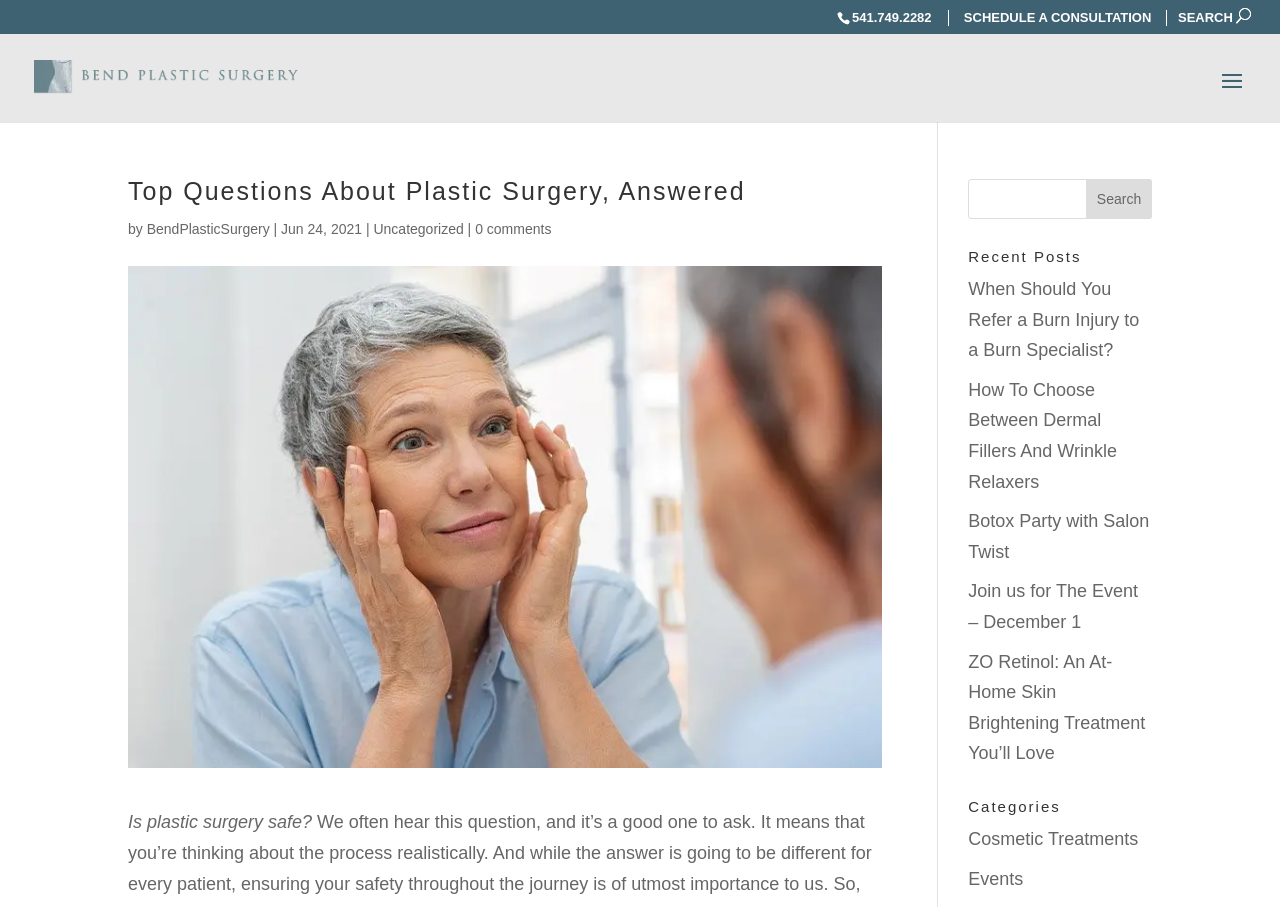Find the bounding box coordinates of the clickable region needed to perform the following instruction: "Learn about cosmetic treatments". The coordinates should be provided as four float numbers between 0 and 1, i.e., [left, top, right, bottom].

[0.756, 0.914, 0.889, 0.936]